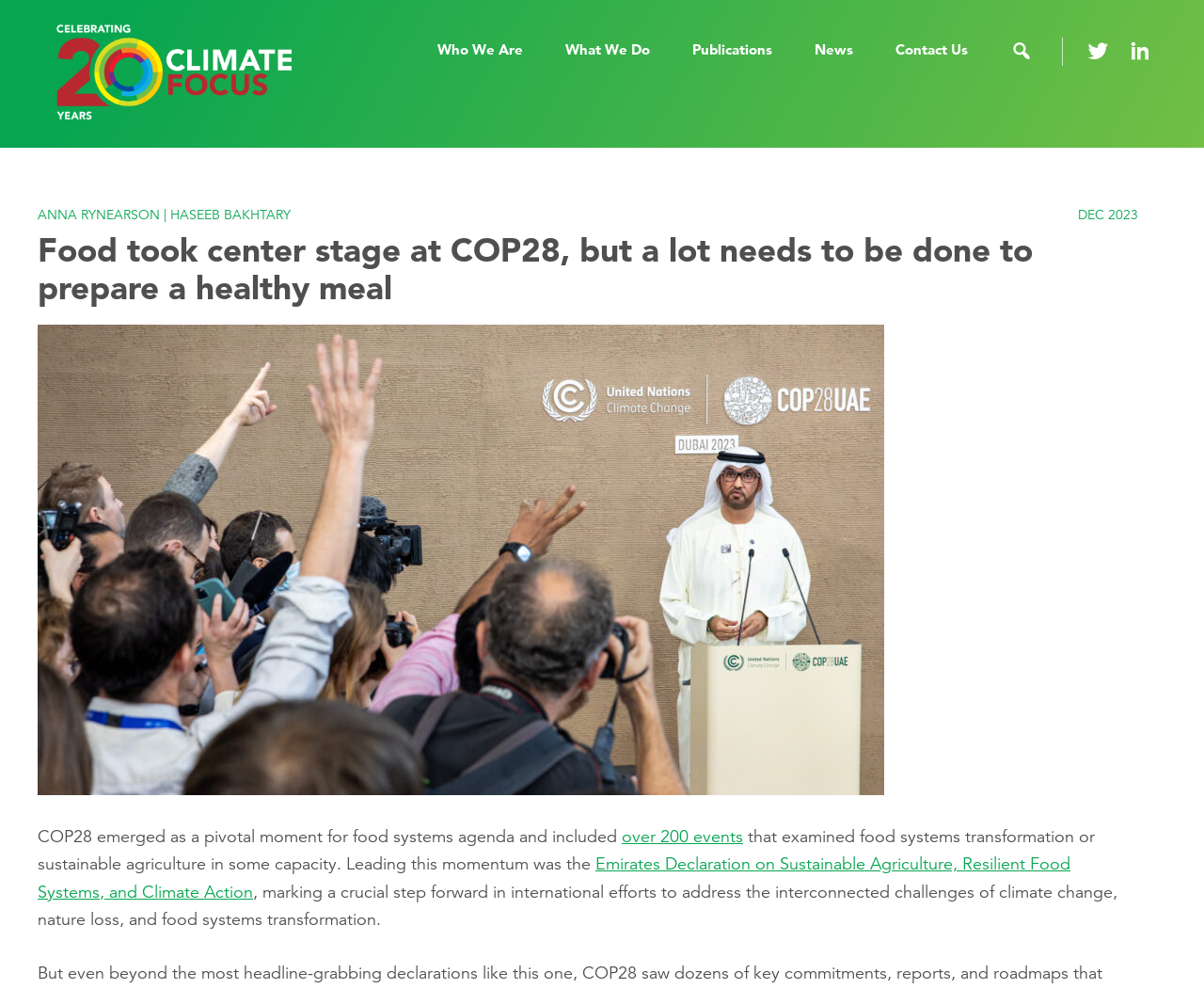Please indicate the bounding box coordinates for the clickable area to complete the following task: "read more about Emirates Declaration on Sustainable Agriculture". The coordinates should be specified as four float numbers between 0 and 1, i.e., [left, top, right, bottom].

[0.031, 0.863, 0.889, 0.912]